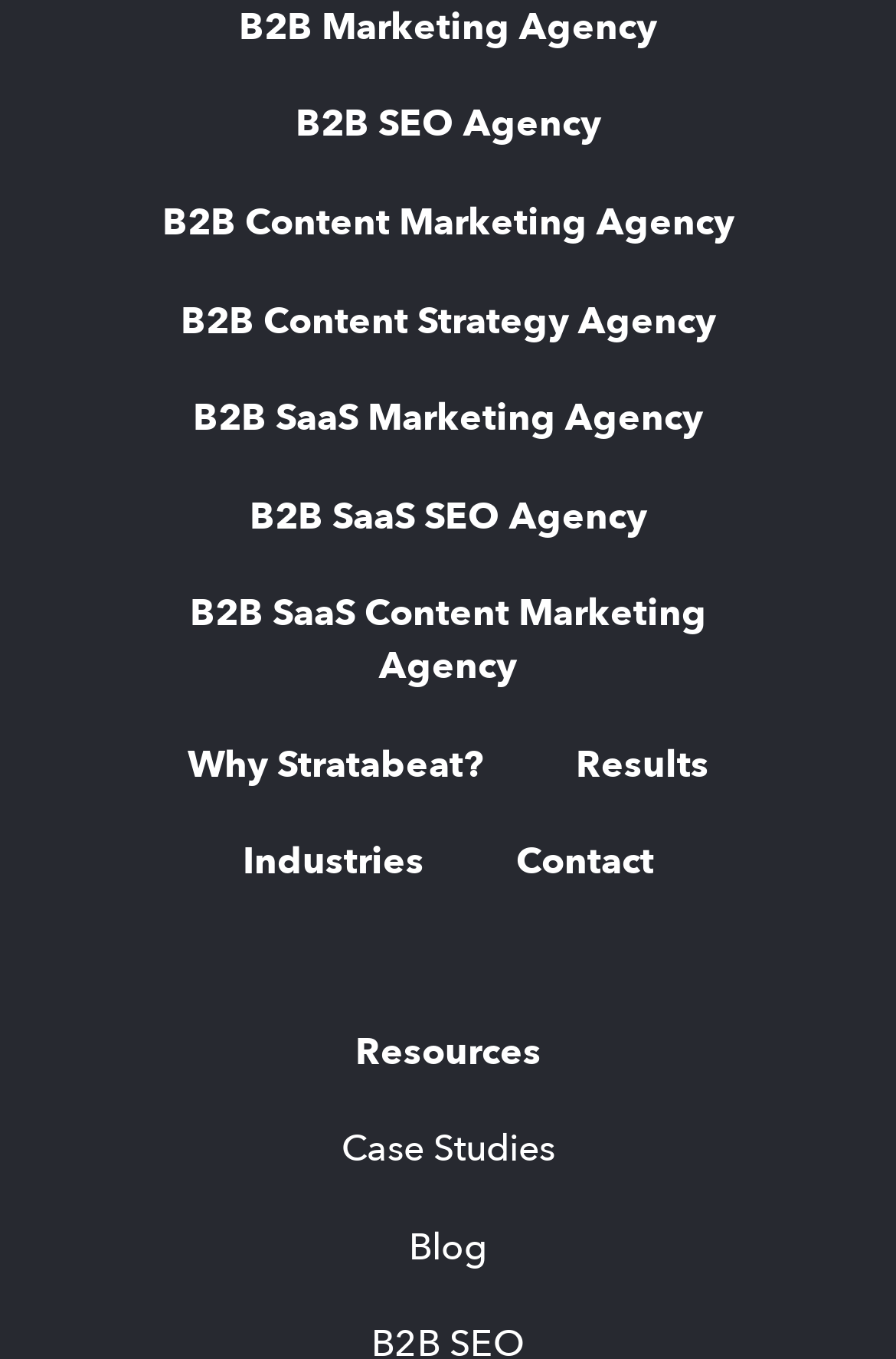Please indicate the bounding box coordinates for the clickable area to complete the following task: "Learn about Results". The coordinates should be specified as four float numbers between 0 and 1, i.e., [left, top, right, bottom].

[0.642, 0.544, 0.791, 0.581]